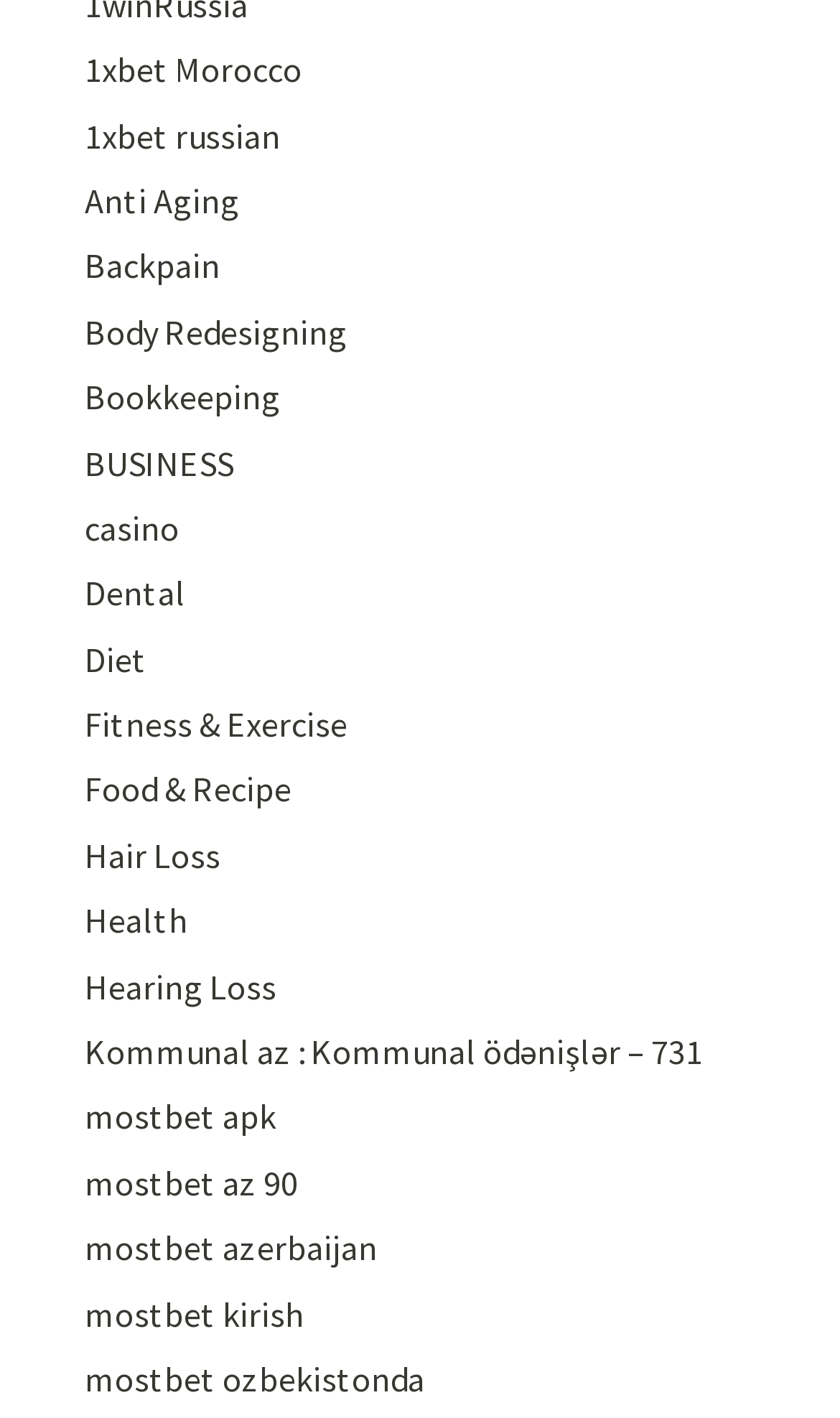Show the bounding box coordinates for the element that needs to be clicked to execute the following instruction: "Click on 1xbet Morocco link". Provide the coordinates in the form of four float numbers between 0 and 1, i.e., [left, top, right, bottom].

[0.1, 0.034, 0.359, 0.064]